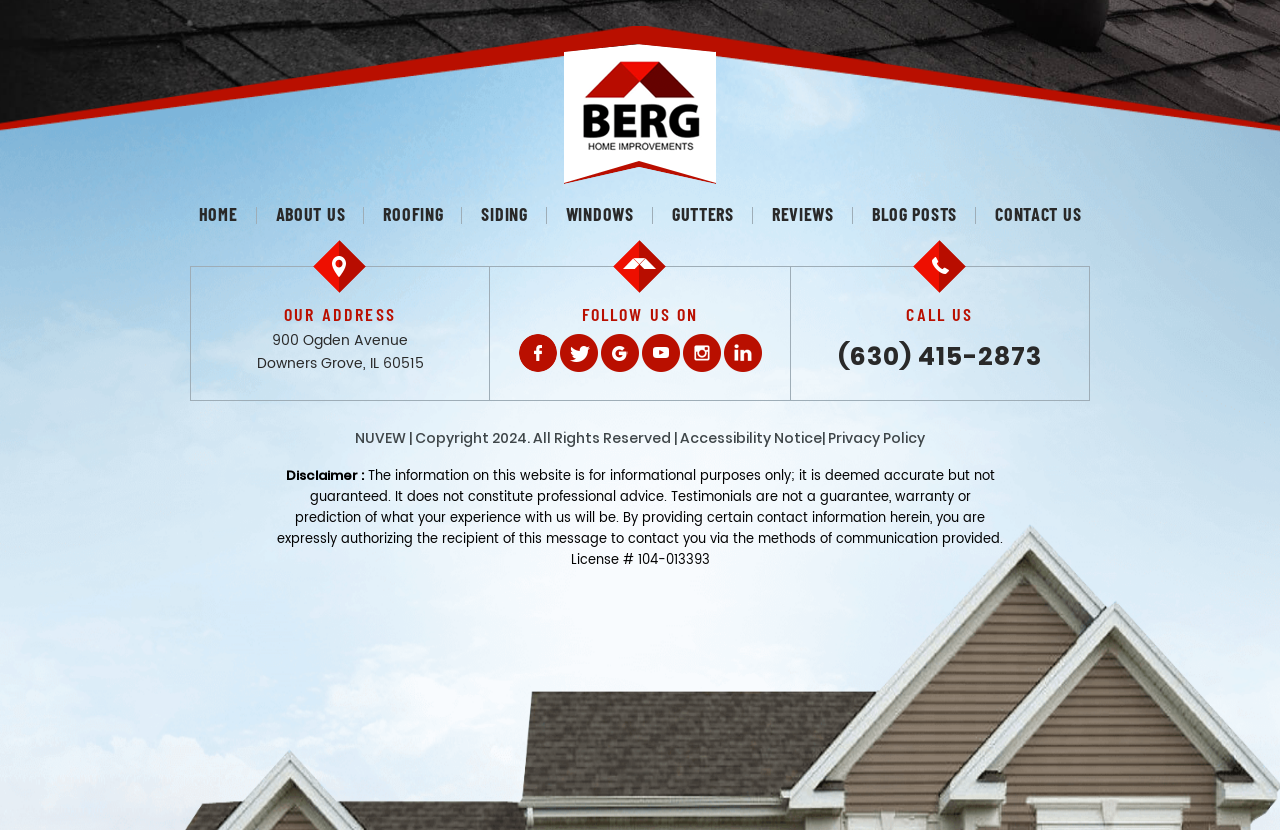Predict the bounding box of the UI element based on this description: "About us".

[0.2, 0.24, 0.285, 0.277]